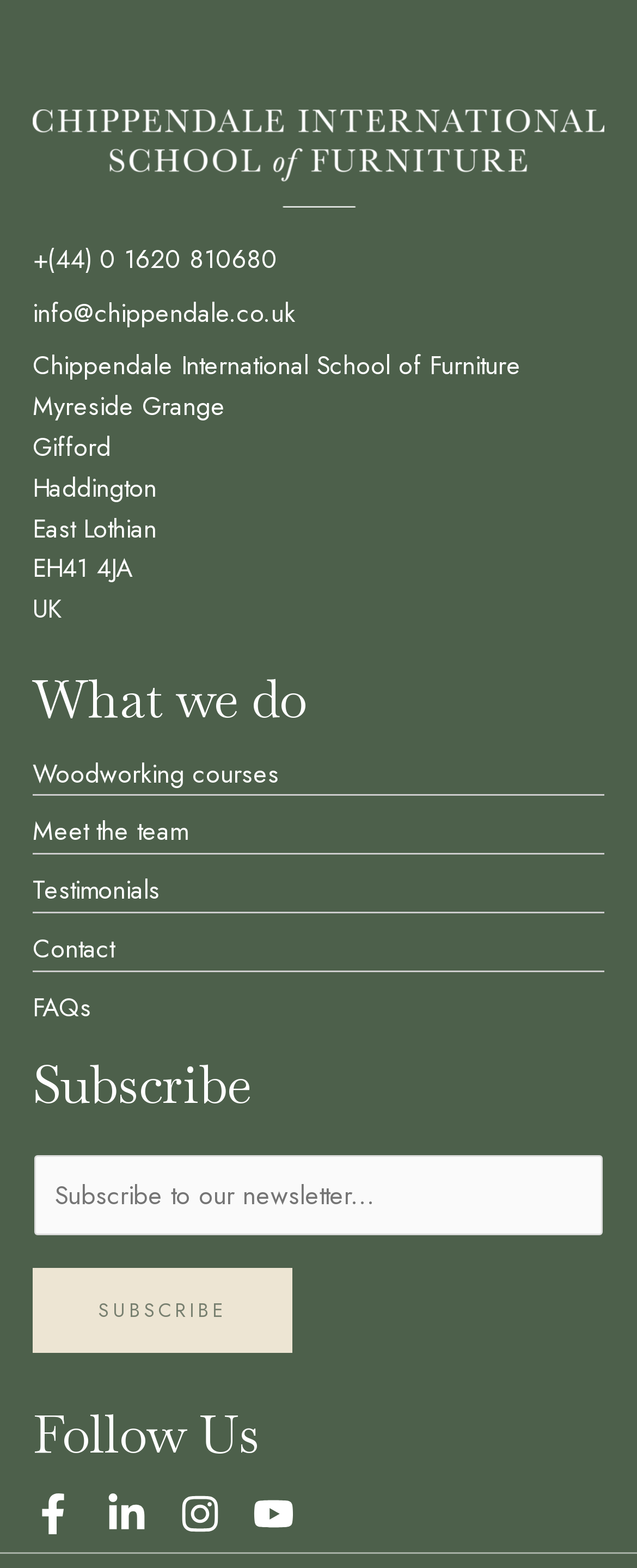What is the purpose of the textbox in the footer?
Provide a detailed answer to the question using information from the image.

The textbox in the footer section of the webpage is labeled as 'Subscribe to our newsletter...' and is required, indicating that it is used to subscribe to the school's newsletter.